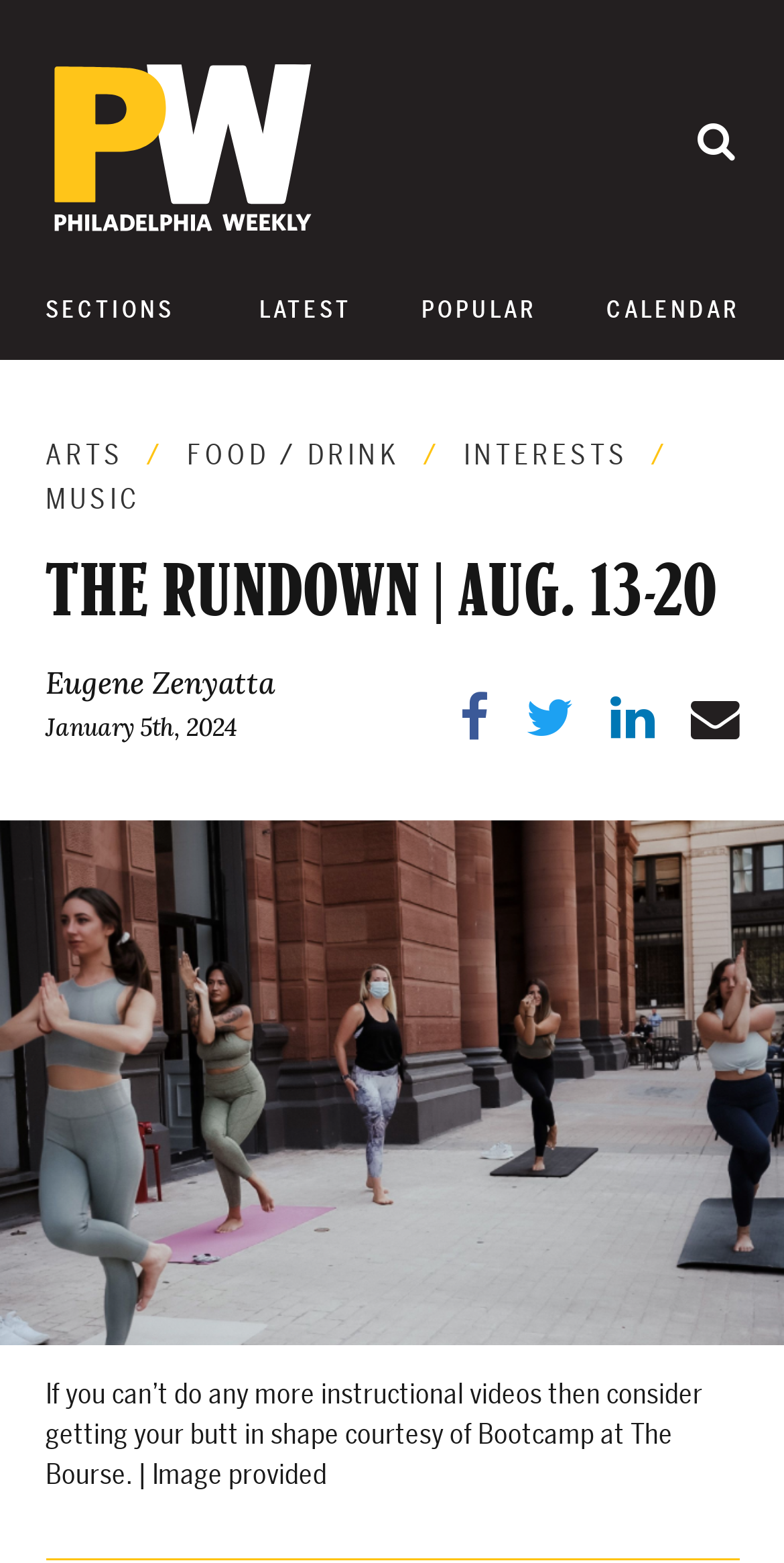How many links are in the footer?
Answer the question with just one word or phrase using the image.

5